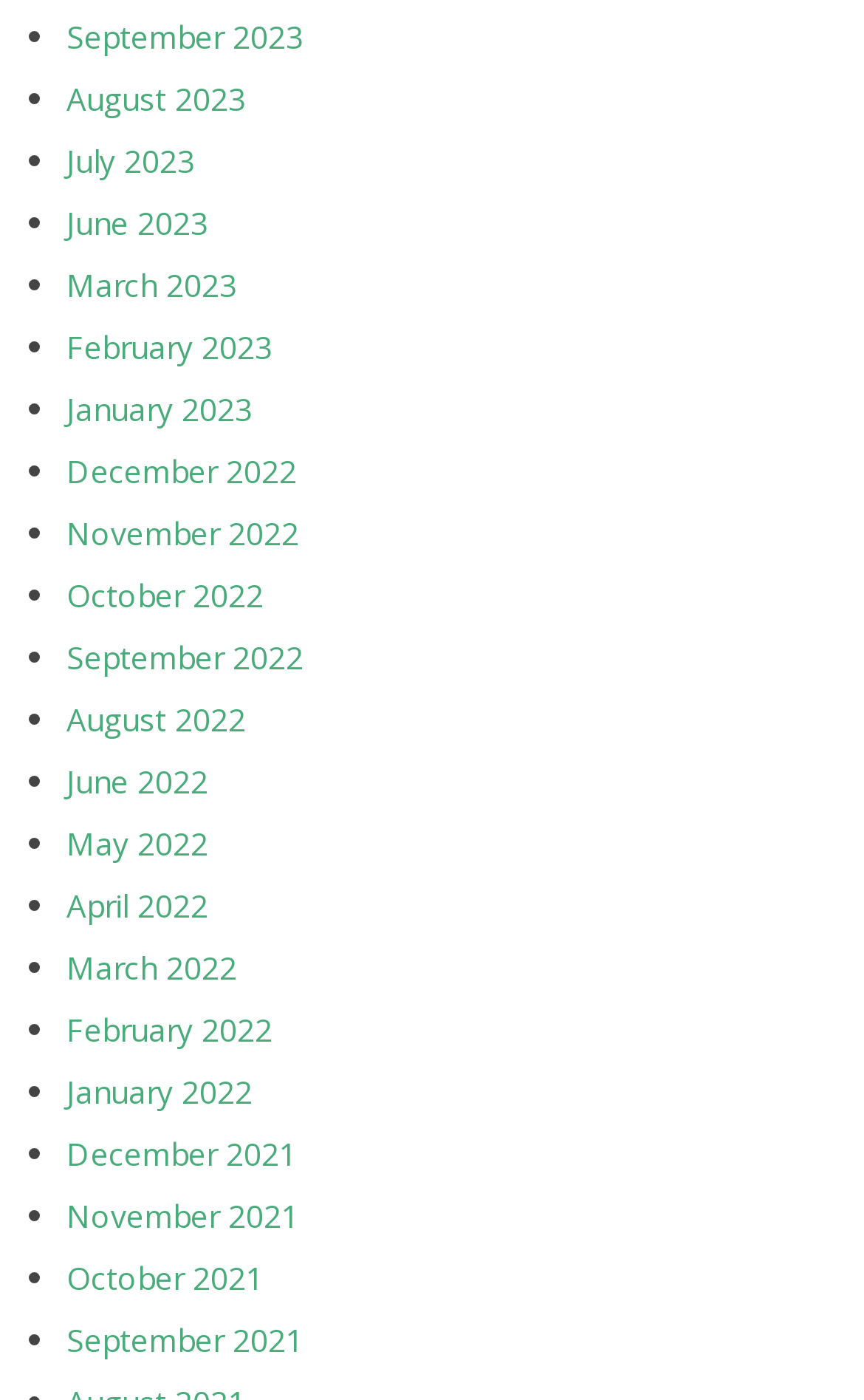Given the description "June 2023", determine the bounding box of the corresponding UI element.

[0.077, 0.145, 0.241, 0.175]